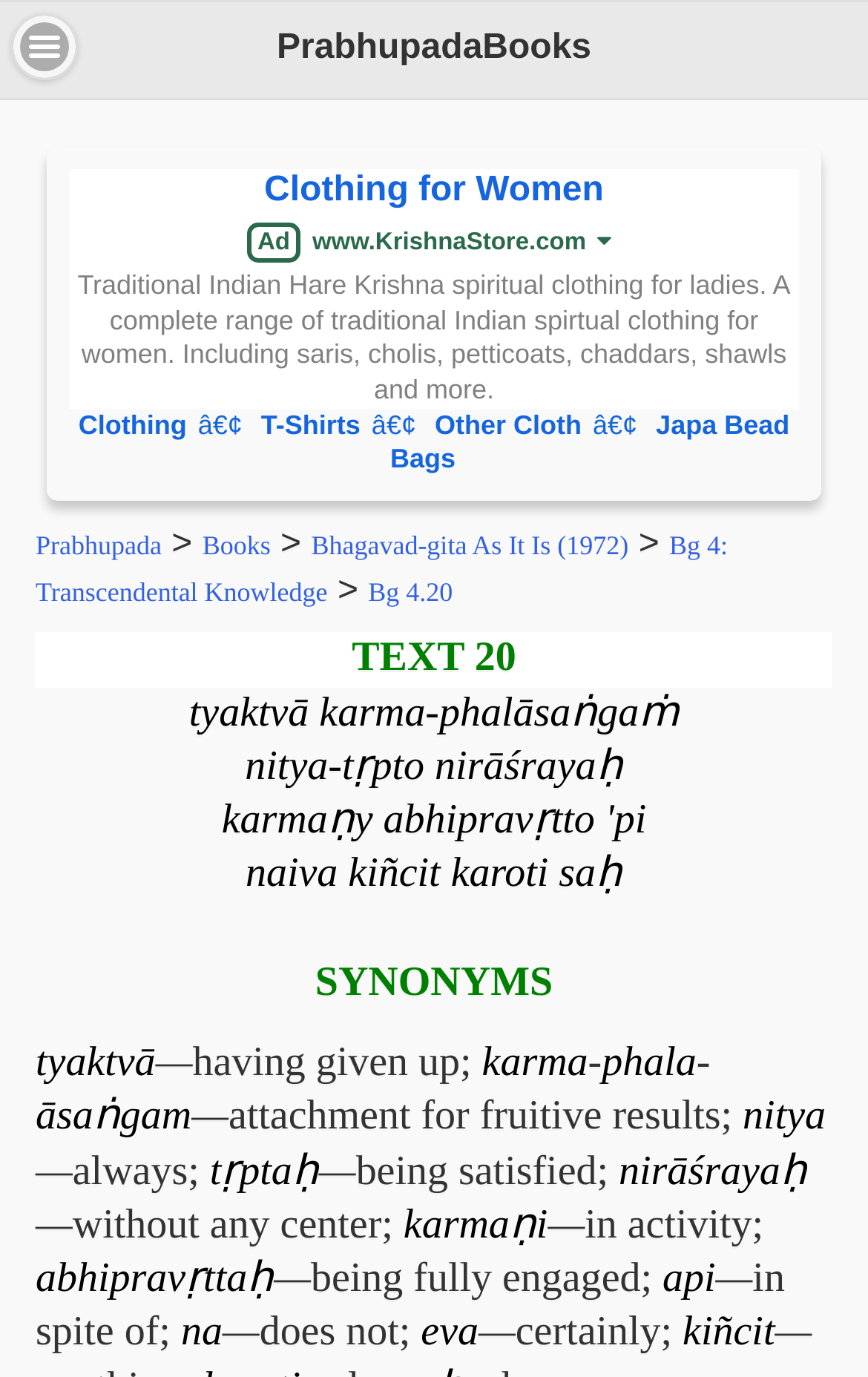Can you find the bounding box coordinates of the area I should click to execute the following instruction: "Open the 'Prabhupada' page"?

[0.041, 0.384, 0.186, 0.407]